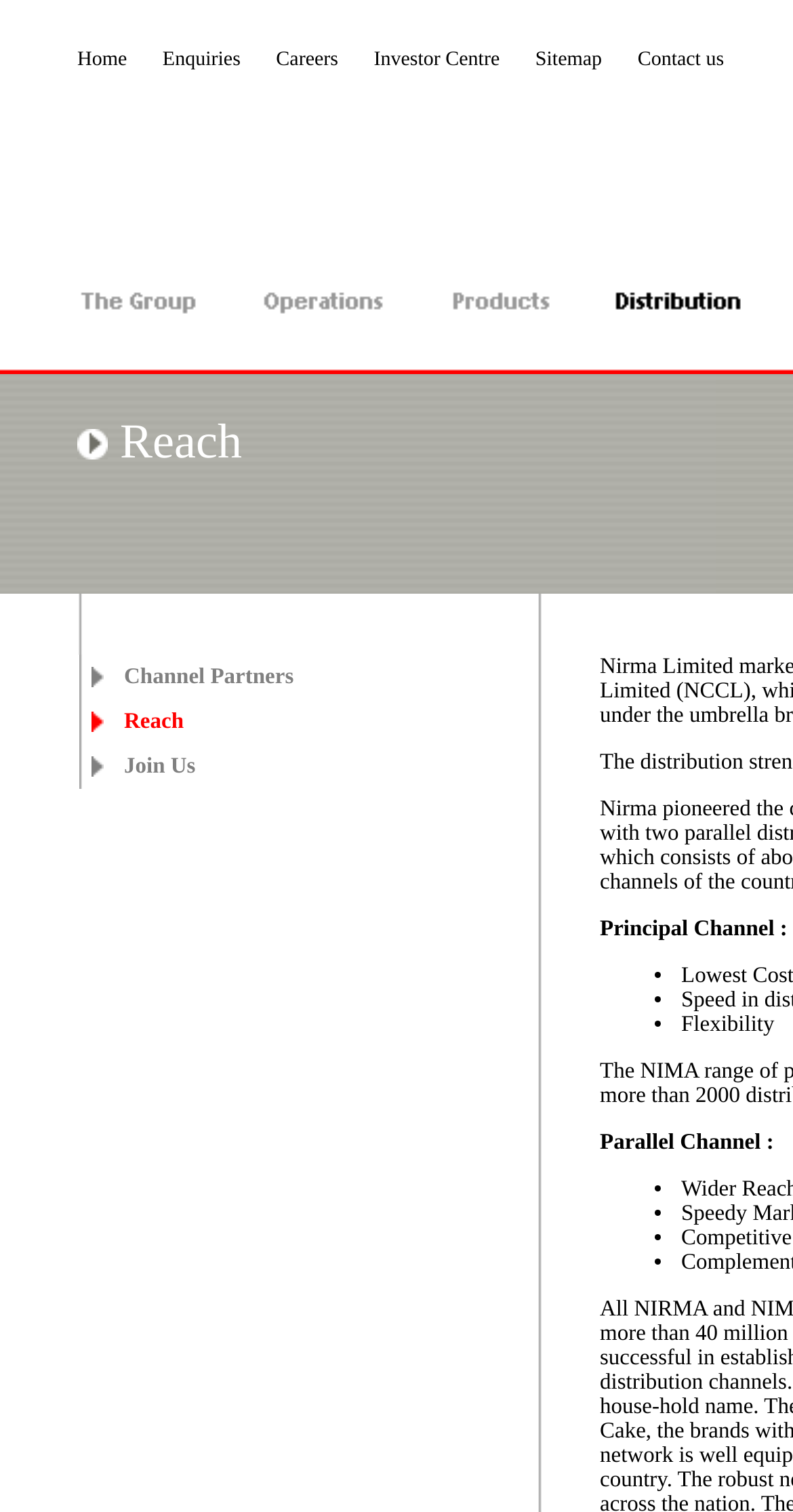Specify the bounding box coordinates of the area to click in order to follow the given instruction: "Read Research paper."

None